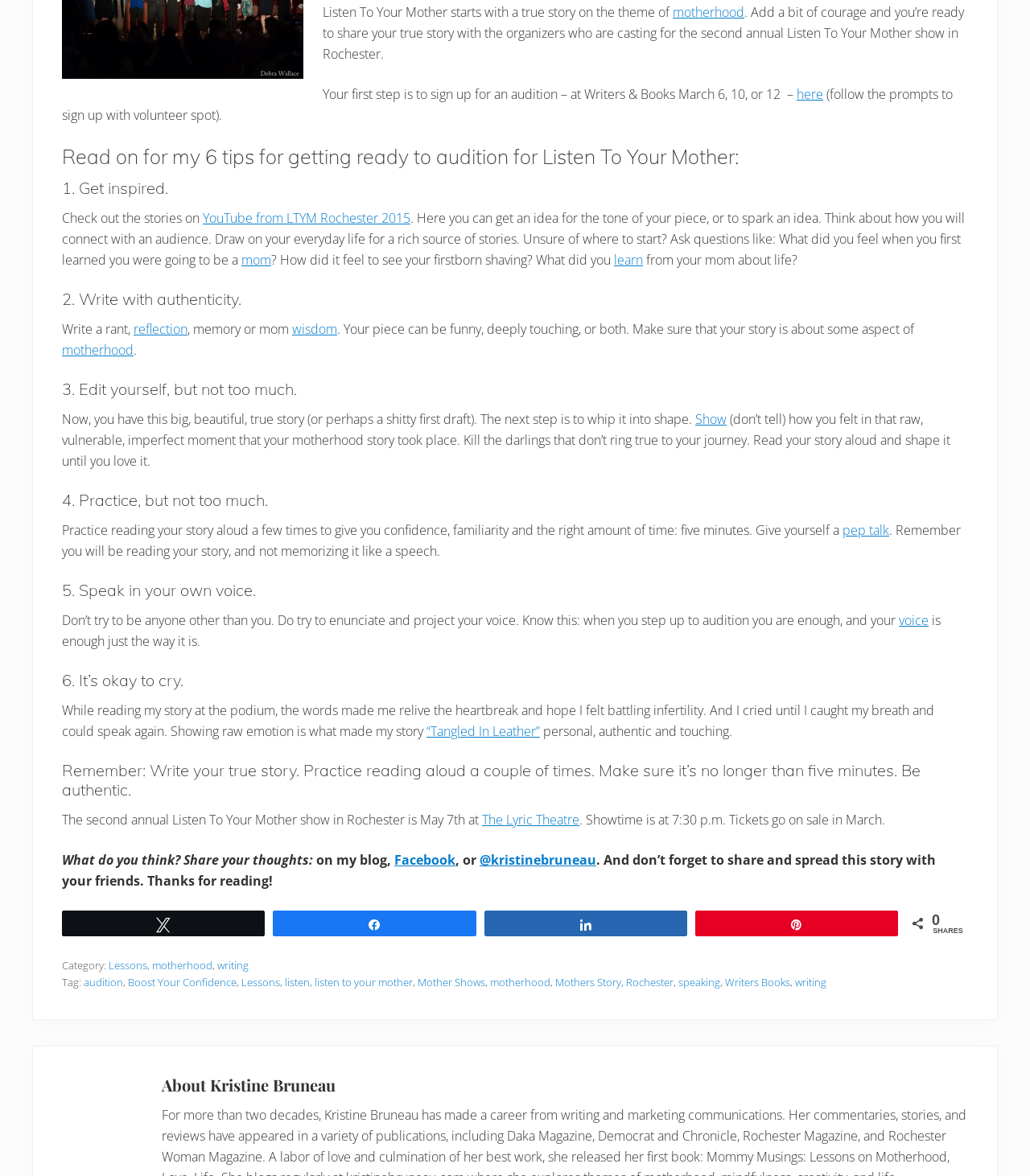Determine the bounding box coordinates of the clickable element necessary to fulfill the instruction: "Sign up for an audition". Provide the coordinates as four float numbers within the 0 to 1 range, i.e., [left, top, right, bottom].

[0.773, 0.072, 0.799, 0.087]